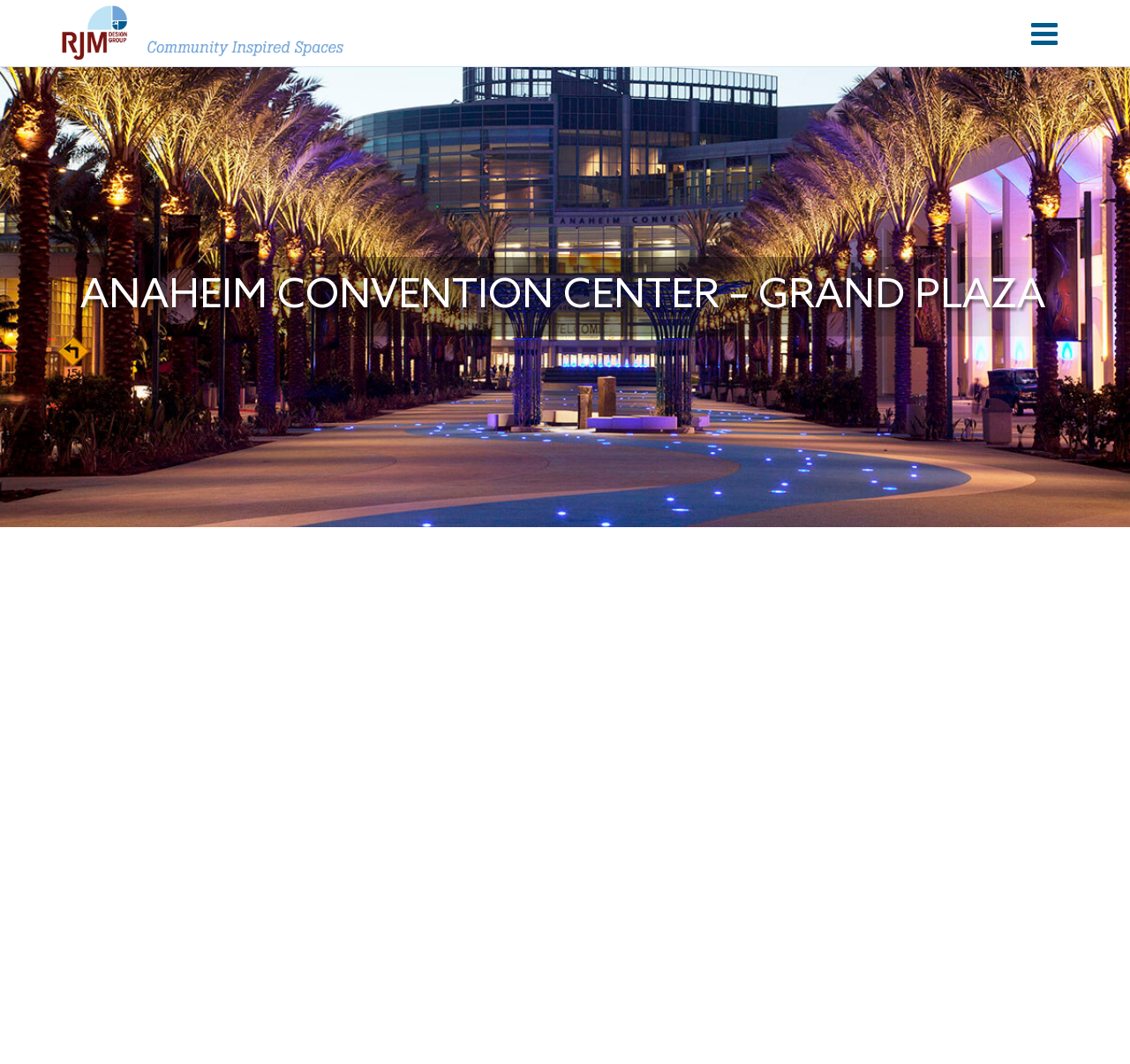Using the information from the screenshot, answer the following question thoroughly:
What is the purpose of the Grand Plaza project?

According to the webpage content, 'The Grand Plaza project will serve as a gateway and first impression to the Anaheim Convention Center, the Anaheim Hilton, and the Marriott Hotel.' This information is provided in the StaticText element with ID 519.